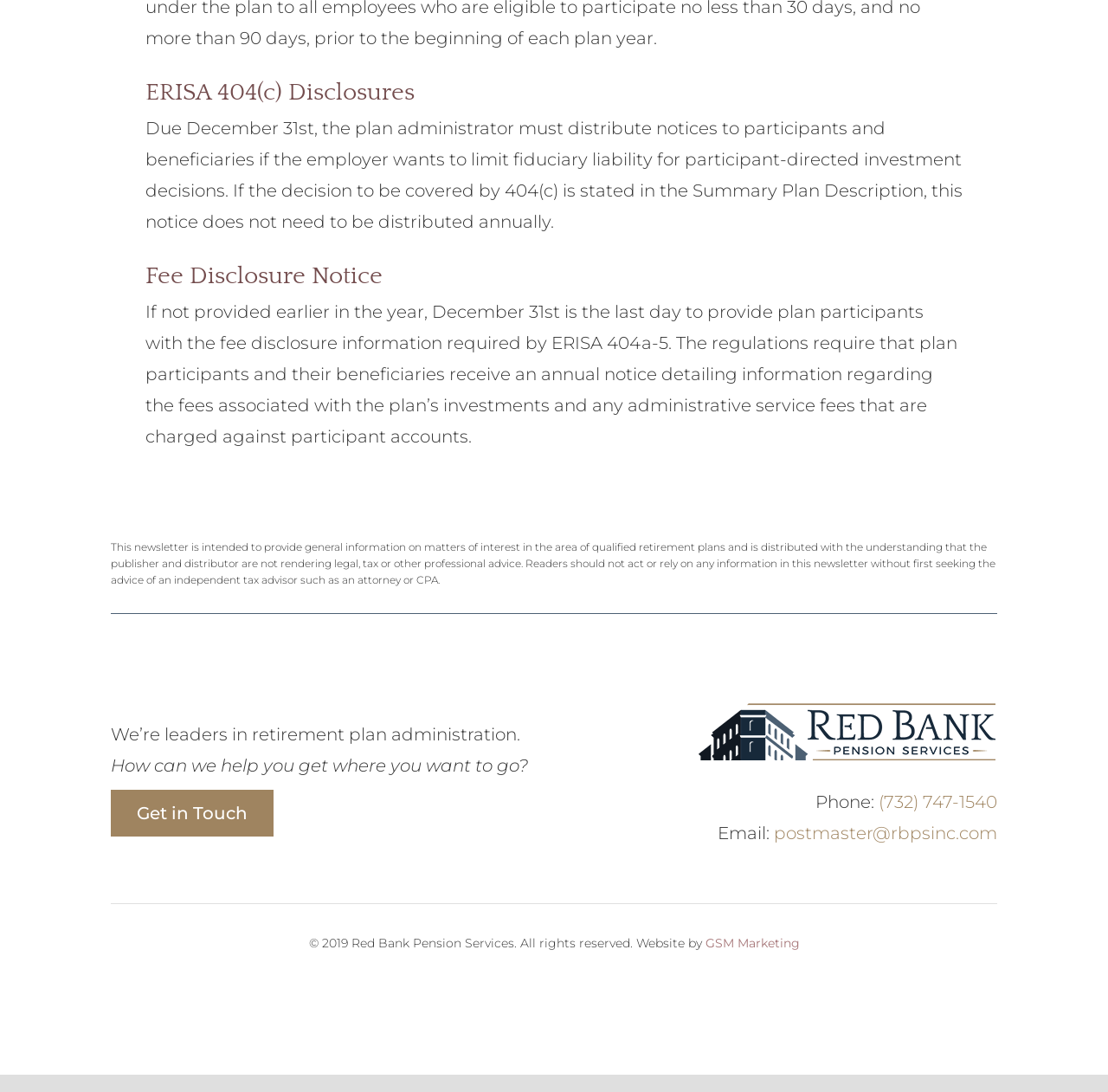How can users contact Red Bank Pension Services?
Refer to the image and give a detailed answer to the query.

The webpage provides contact information, including a phone number and an email address, allowing users to get in touch with Red Bank Pension Services.